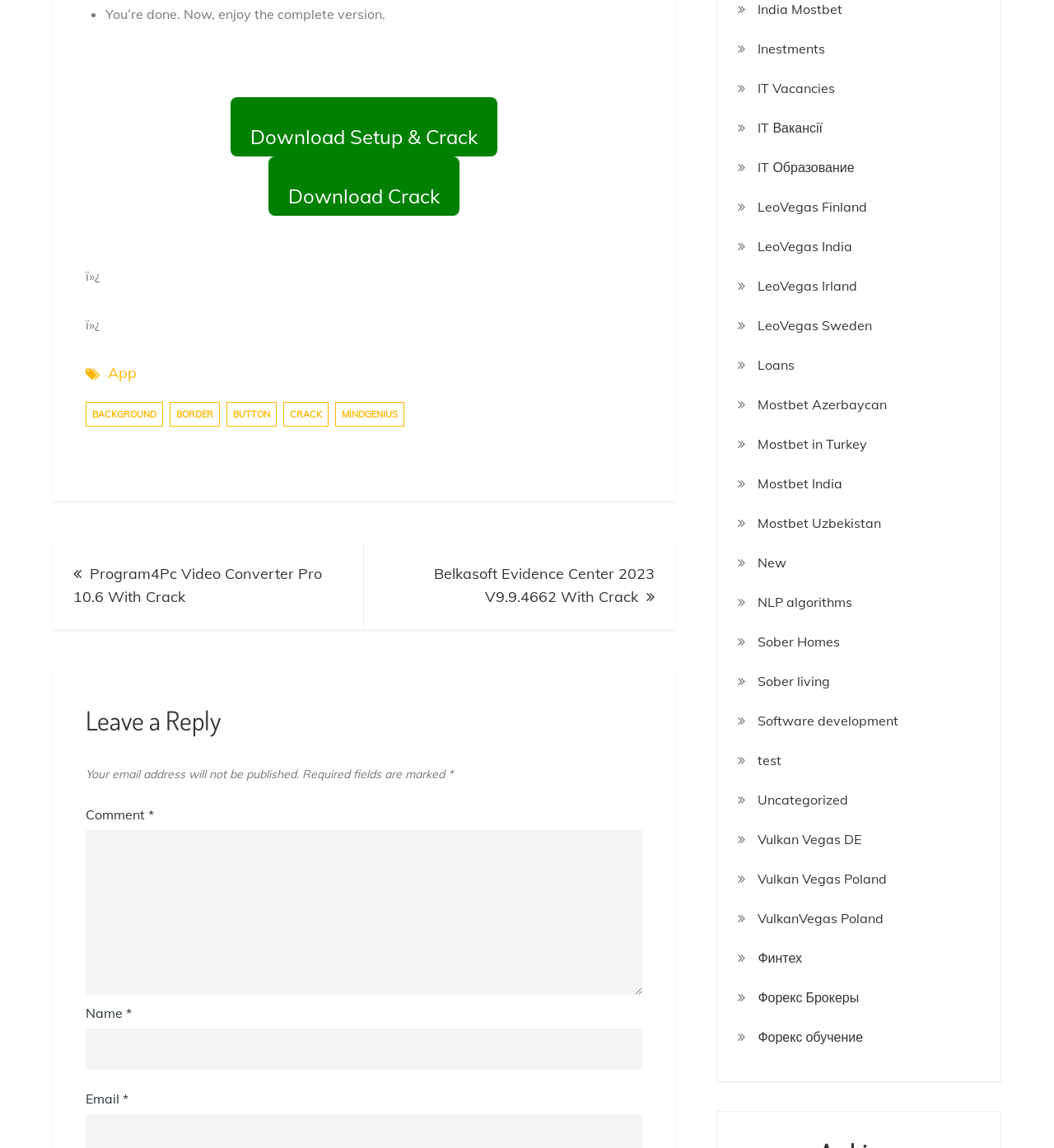Give a one-word or one-phrase response to the question: 
How many links are present in the webpage?

More than 20